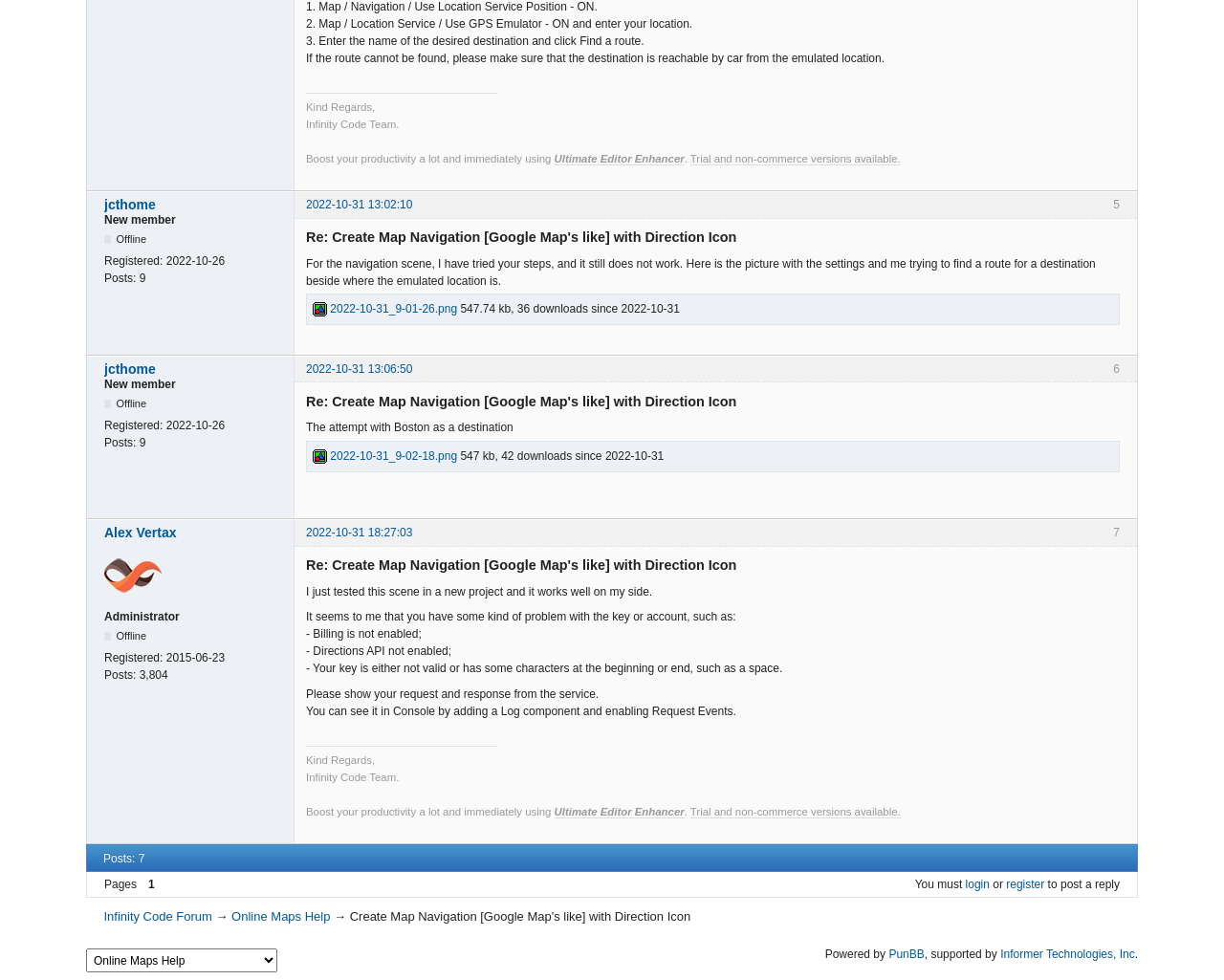Identify the bounding box coordinates of the area you need to click to perform the following instruction: "Click the 'login' link".

[0.789, 0.896, 0.809, 0.909]